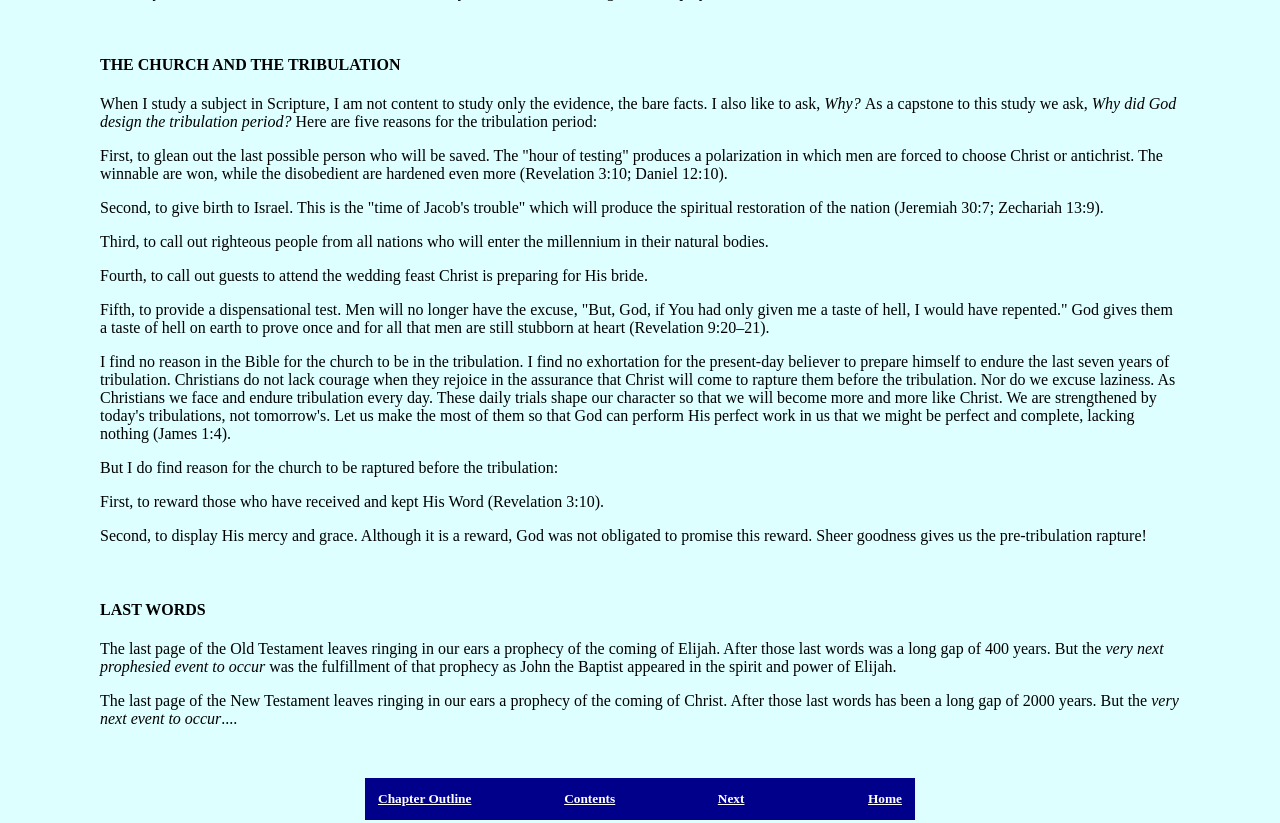What are the options available at the bottom of the webpage?
Based on the visual content, answer with a single word or a brief phrase.

Chapter Outline, Contents, Next, Home